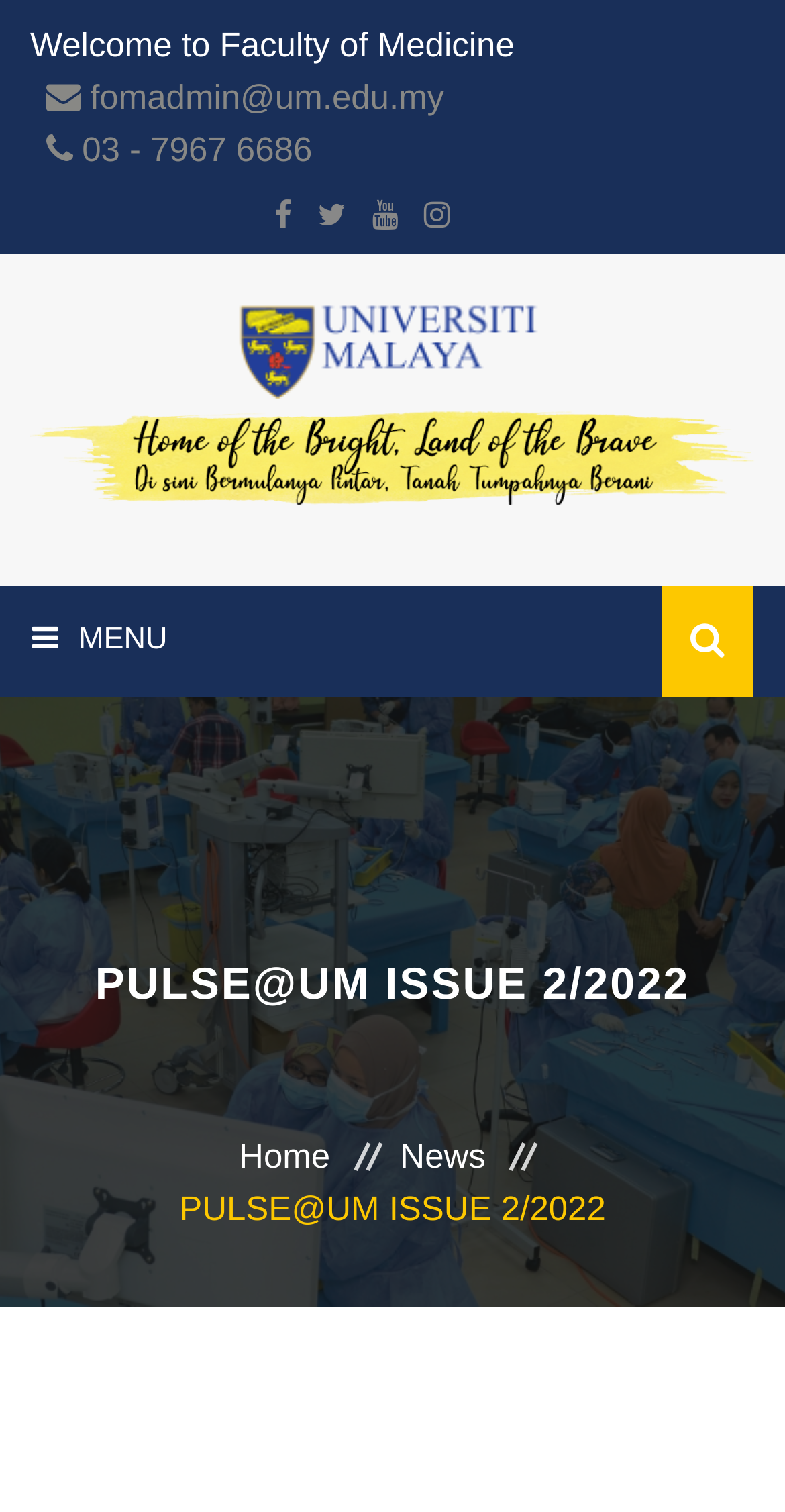Could you locate the bounding box coordinates for the section that should be clicked to accomplish this task: "Go to DEPARTMENTS page".

[0.038, 0.68, 0.859, 0.753]